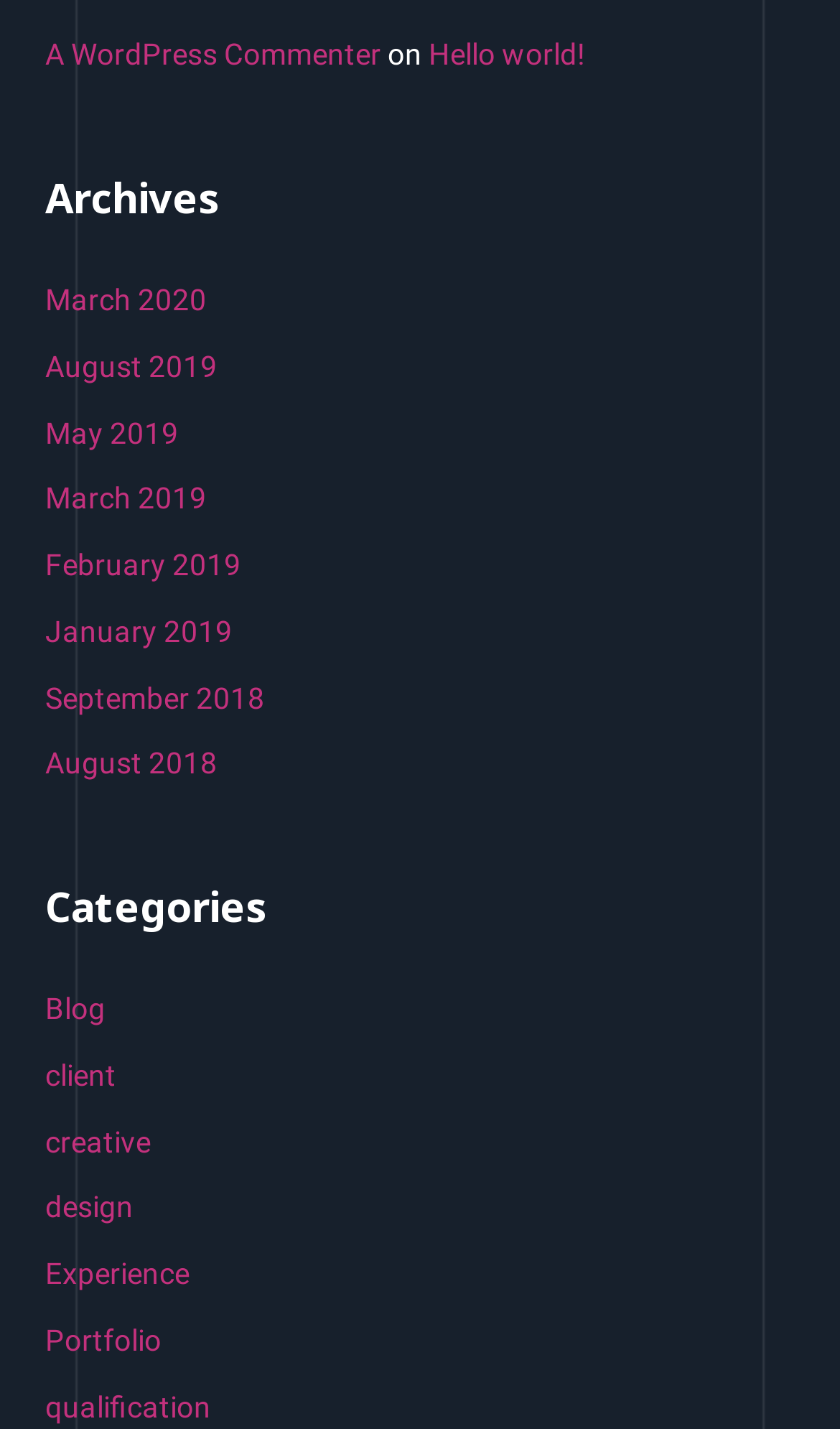Provide the bounding box coordinates, formatted as (top-left x, top-left y, bottom-right x, bottom-right y), with all values being floating point numbers between 0 and 1. Identify the bounding box of the UI element that matches the description: What links here

None